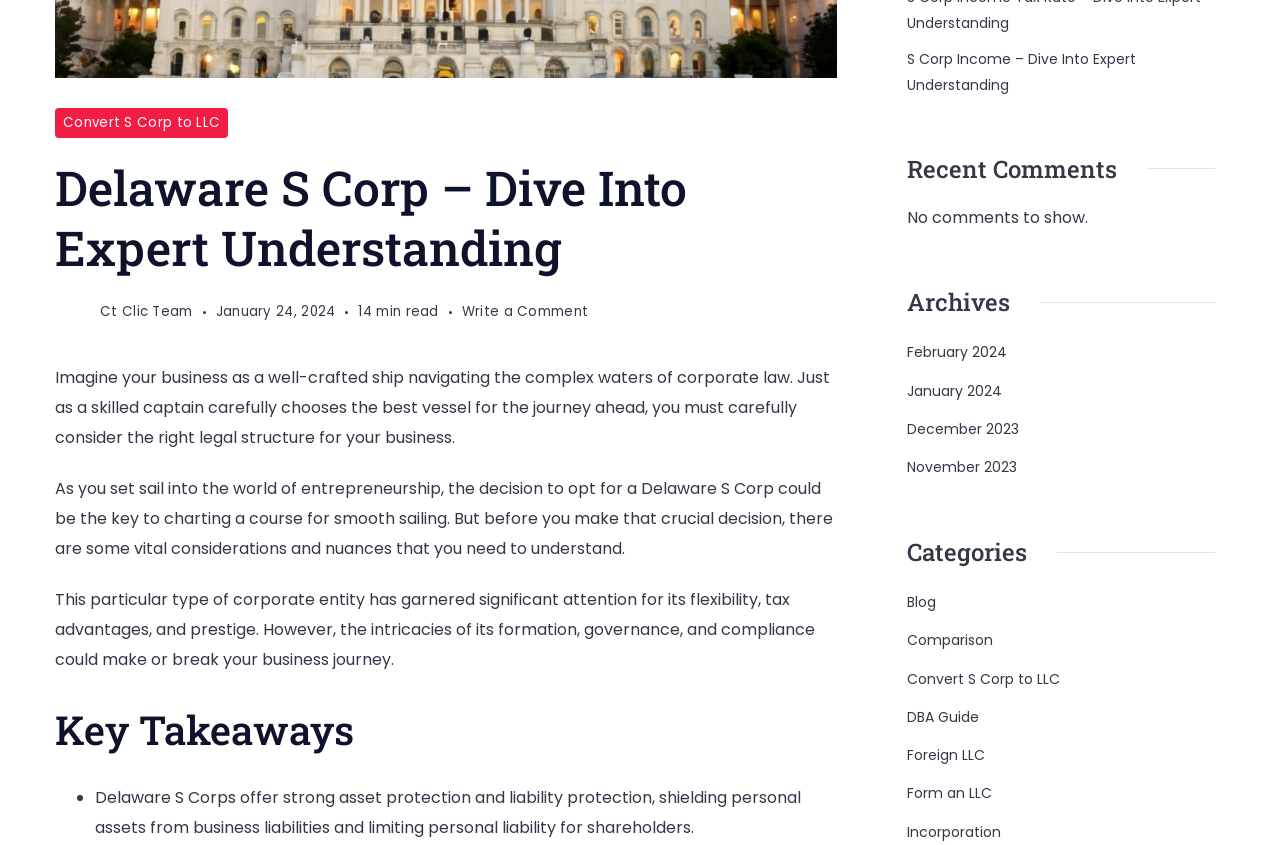Provide the bounding box coordinates of the HTML element described by the text: "Incorporation". The coordinates should be in the format [left, top, right, bottom] with values between 0 and 1.

[0.709, 0.969, 0.782, 1.0]